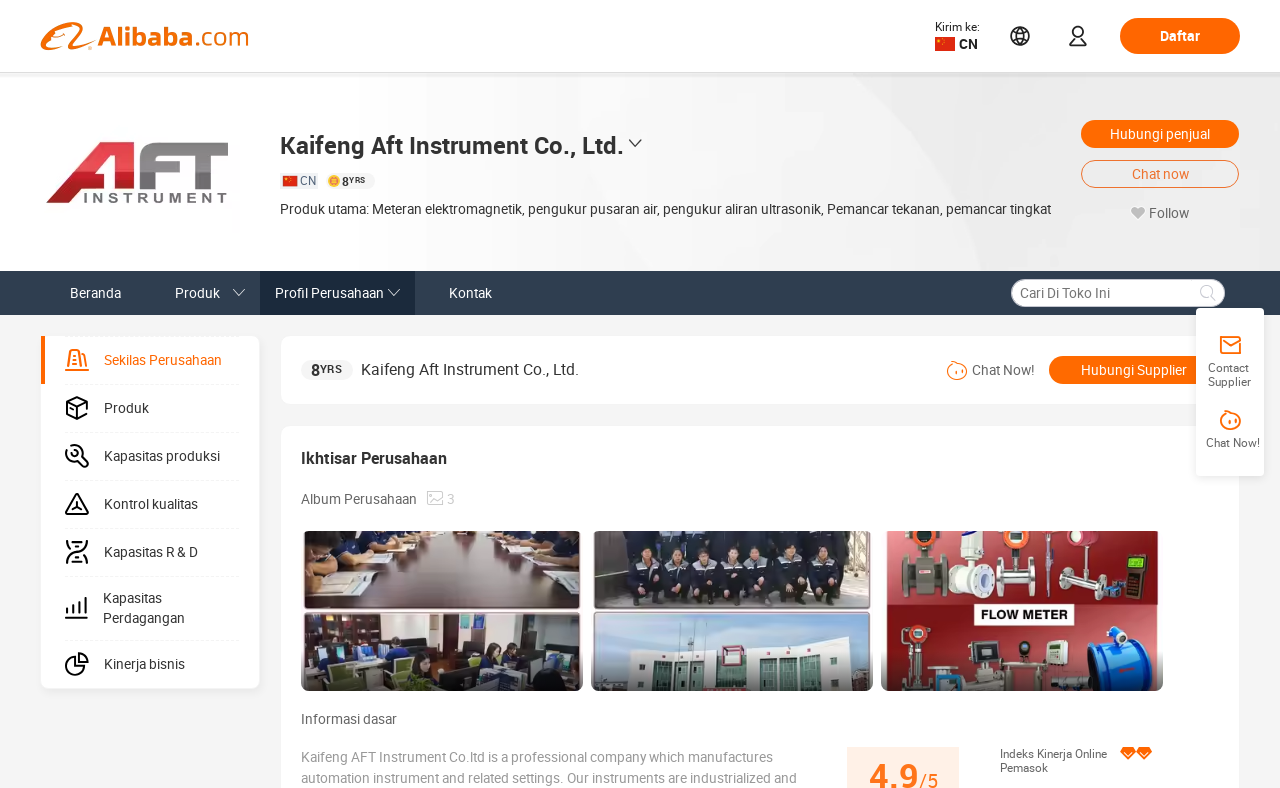Locate the coordinates of the bounding box for the clickable region that fulfills this instruction: "Search in the textbox".

[0.797, 0.355, 0.925, 0.388]